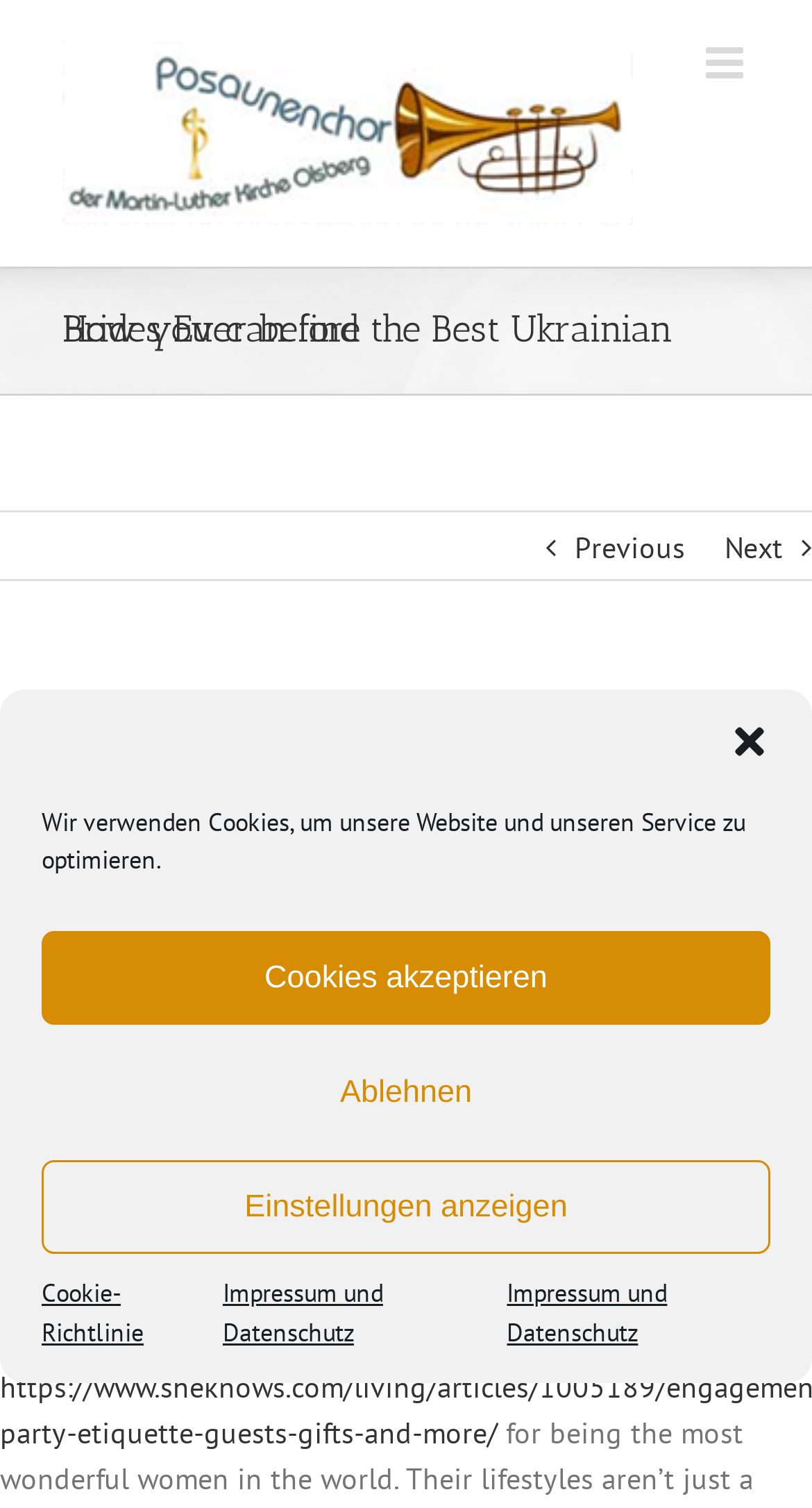Identify the bounding box coordinates of the element to click to follow this instruction: 'Click the logo'. Ensure the coordinates are four float values between 0 and 1, provided as [left, top, right, bottom].

[0.077, 0.028, 0.779, 0.149]